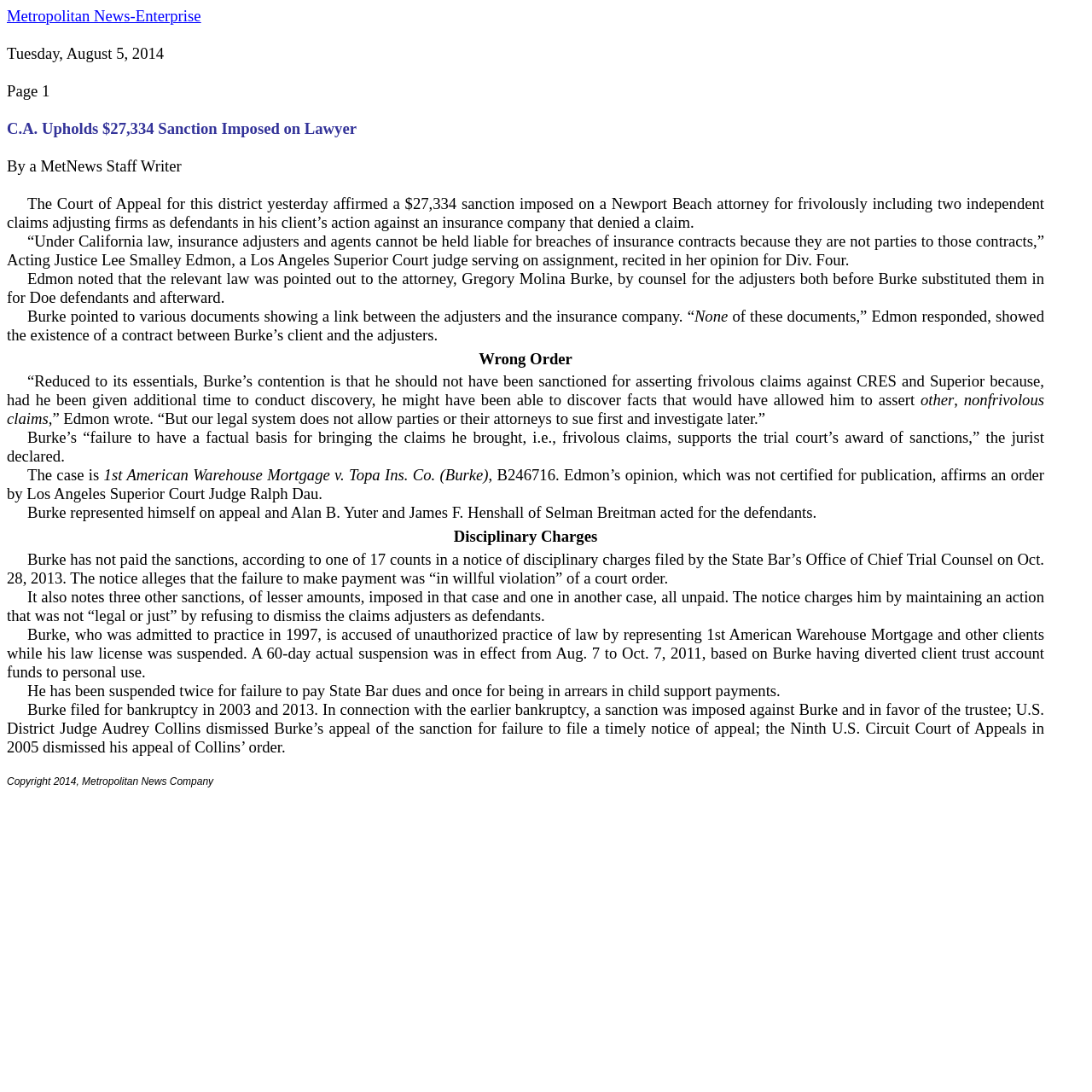What is the date of the news article?
From the screenshot, provide a brief answer in one word or phrase.

Tuesday, August 5, 2014